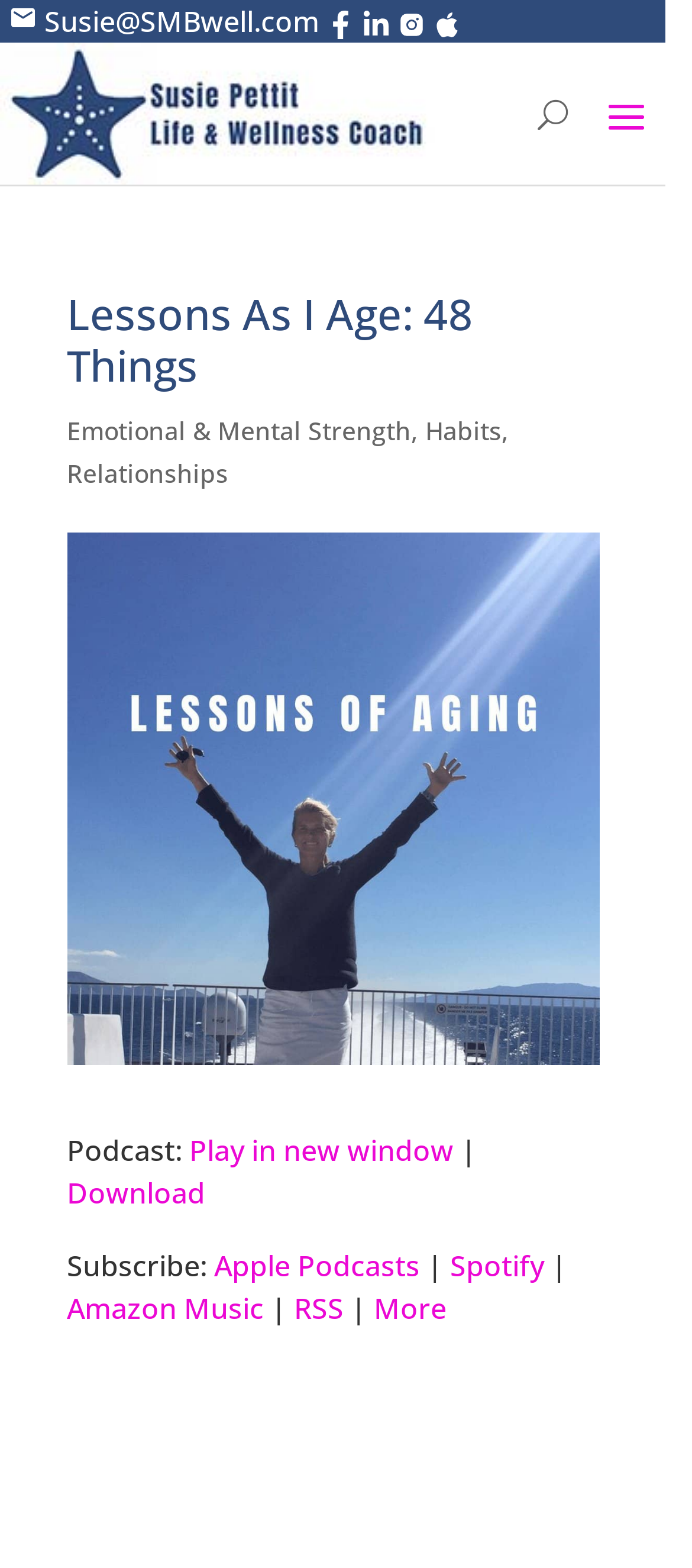Please provide the bounding box coordinates in the format (top-left x, top-left y, bottom-right x, bottom-right y). Remember, all values are floating point numbers between 0 and 1. What is the bounding box coordinate of the region described as: More

[0.544, 0.802, 0.649, 0.827]